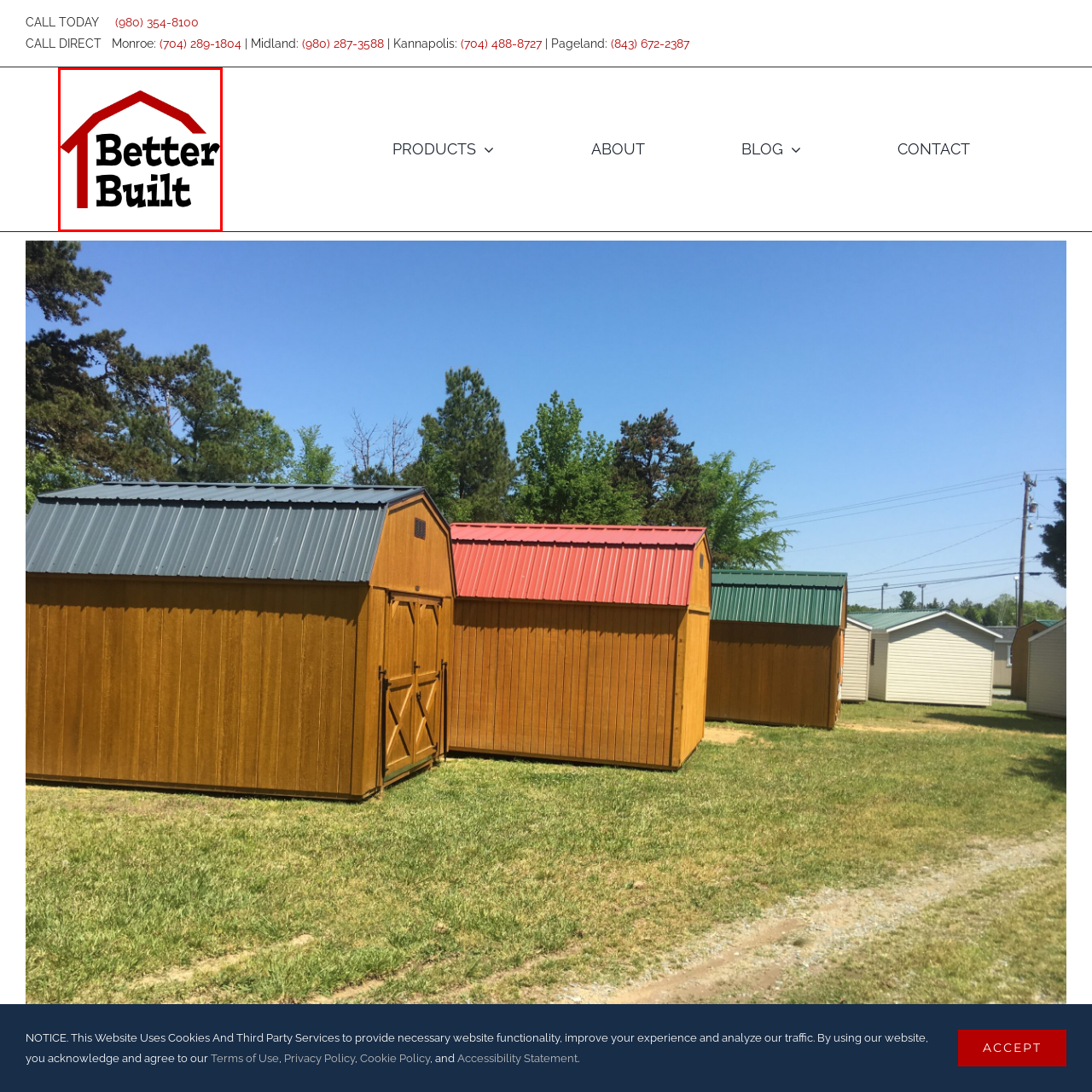Pay attention to the image highlighted by the red border, What does the logo symbolize? Please give a one-word or short phrase answer.

Quality and reliability